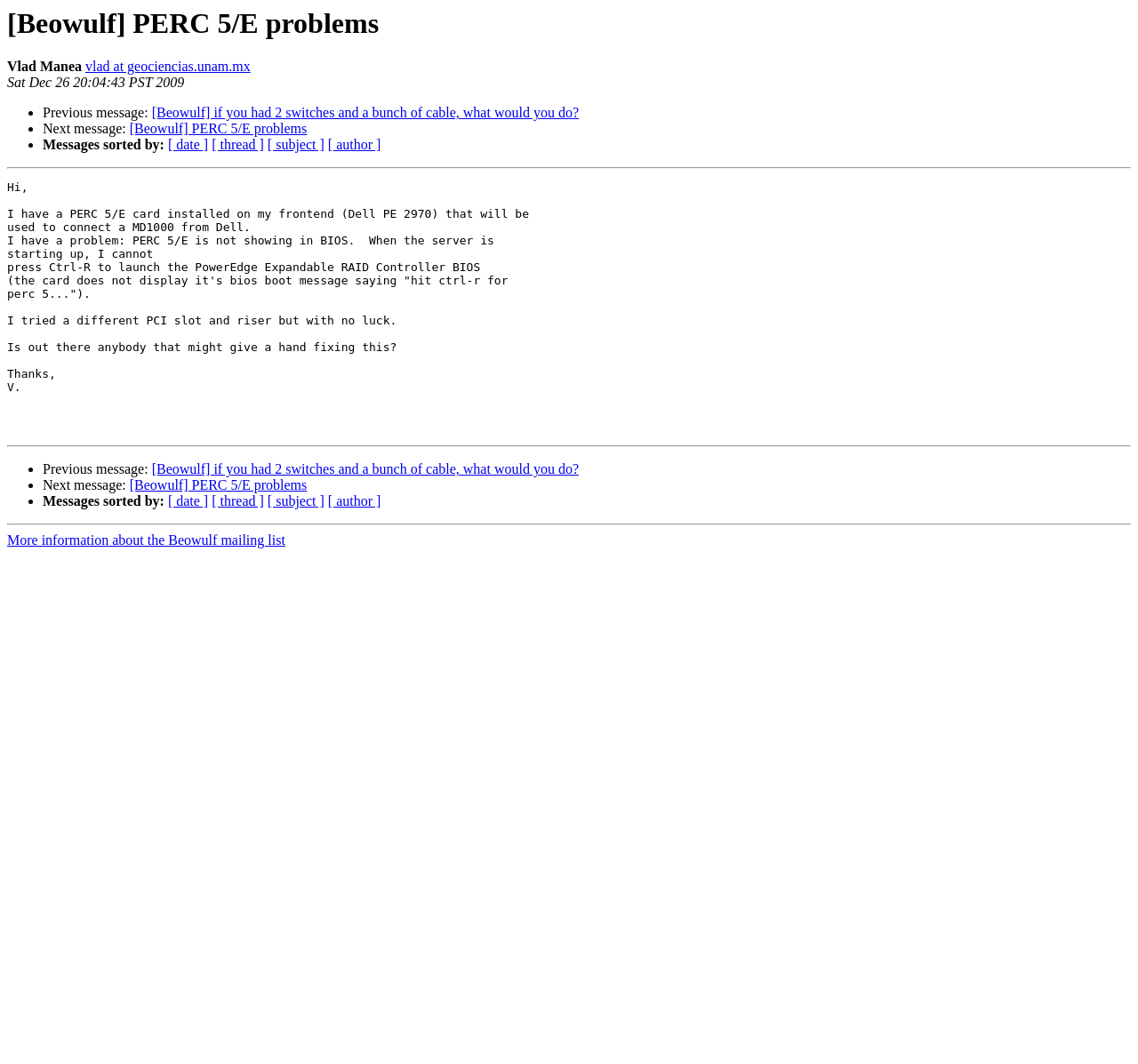Using details from the image, please answer the following question comprehensively:
What is the purpose of the PERC 5/E card?

The purpose of the PERC 5/E card is to connect a MD1000 from Dell, which is mentioned in the StaticText element with the text 'I have a PERC 5/E card installed on my frontend (Dell PE 2970) that will be used to connect a MD1000 from Dell.' in the message body.